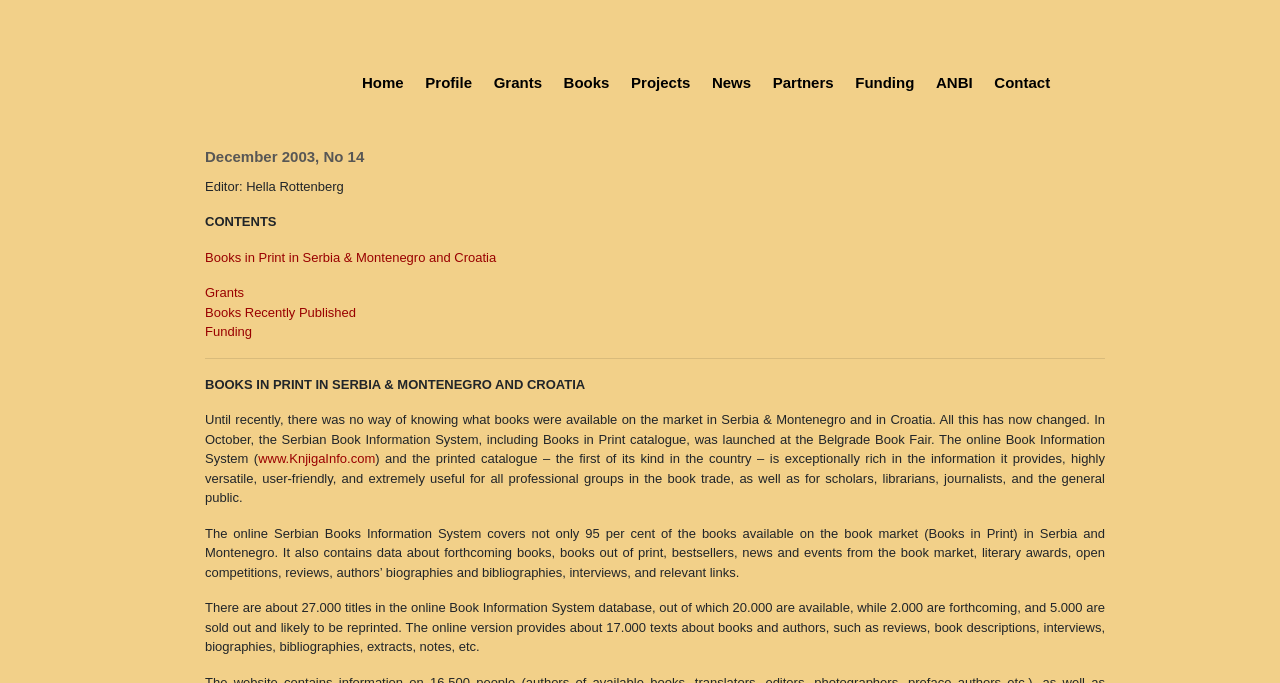Refer to the element description News and identify the corresponding bounding box in the screenshot. Format the coordinates as (top-left x, top-left y, bottom-right x, bottom-right y) with values in the range of 0 to 1.

[0.549, 0.107, 0.594, 0.135]